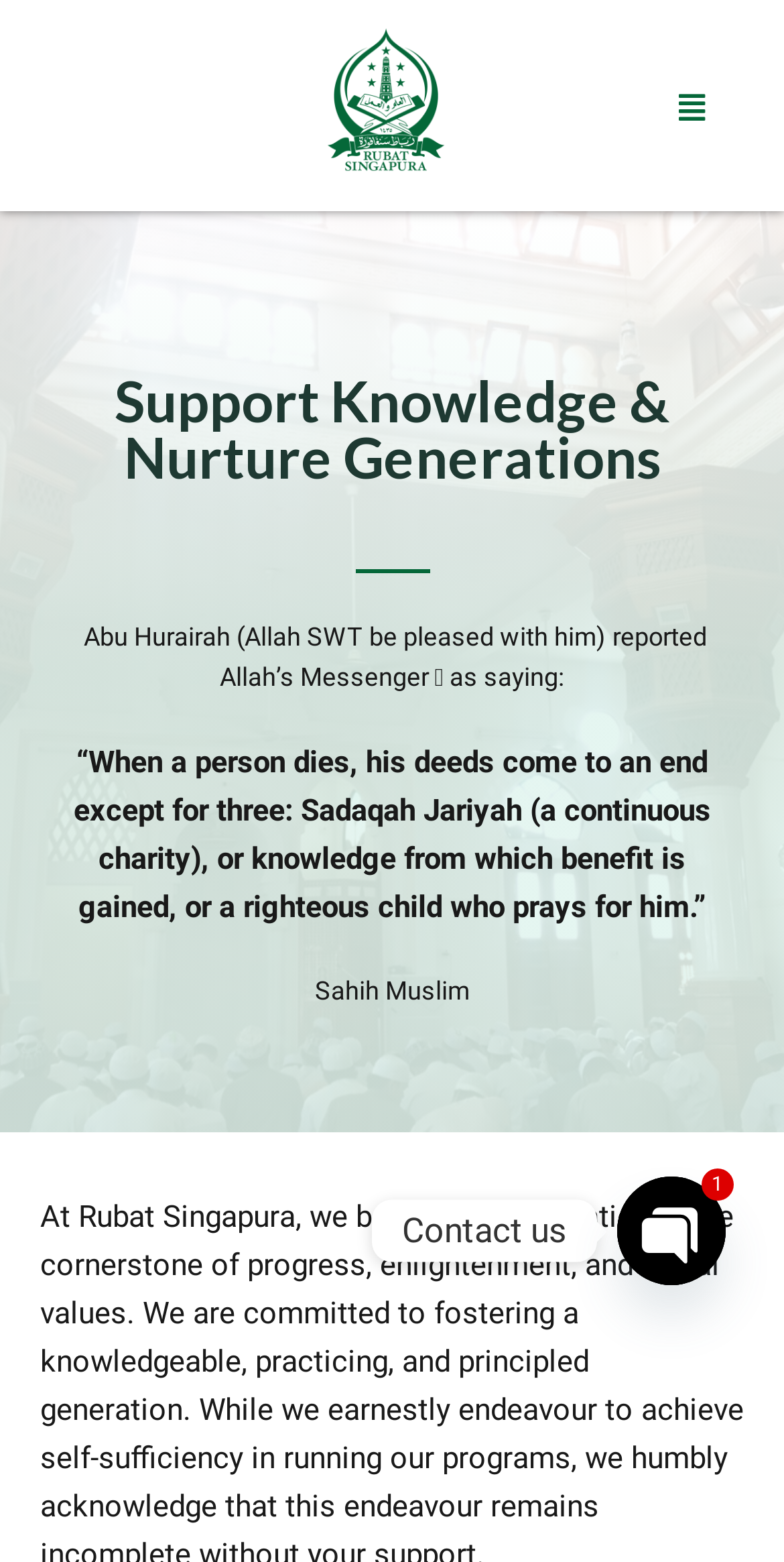Locate the bounding box coordinates of the UI element described by: "Menu". The bounding box coordinates should consist of four float numbers between 0 and 1, i.e., [left, top, right, bottom].

[0.853, 0.051, 0.913, 0.085]